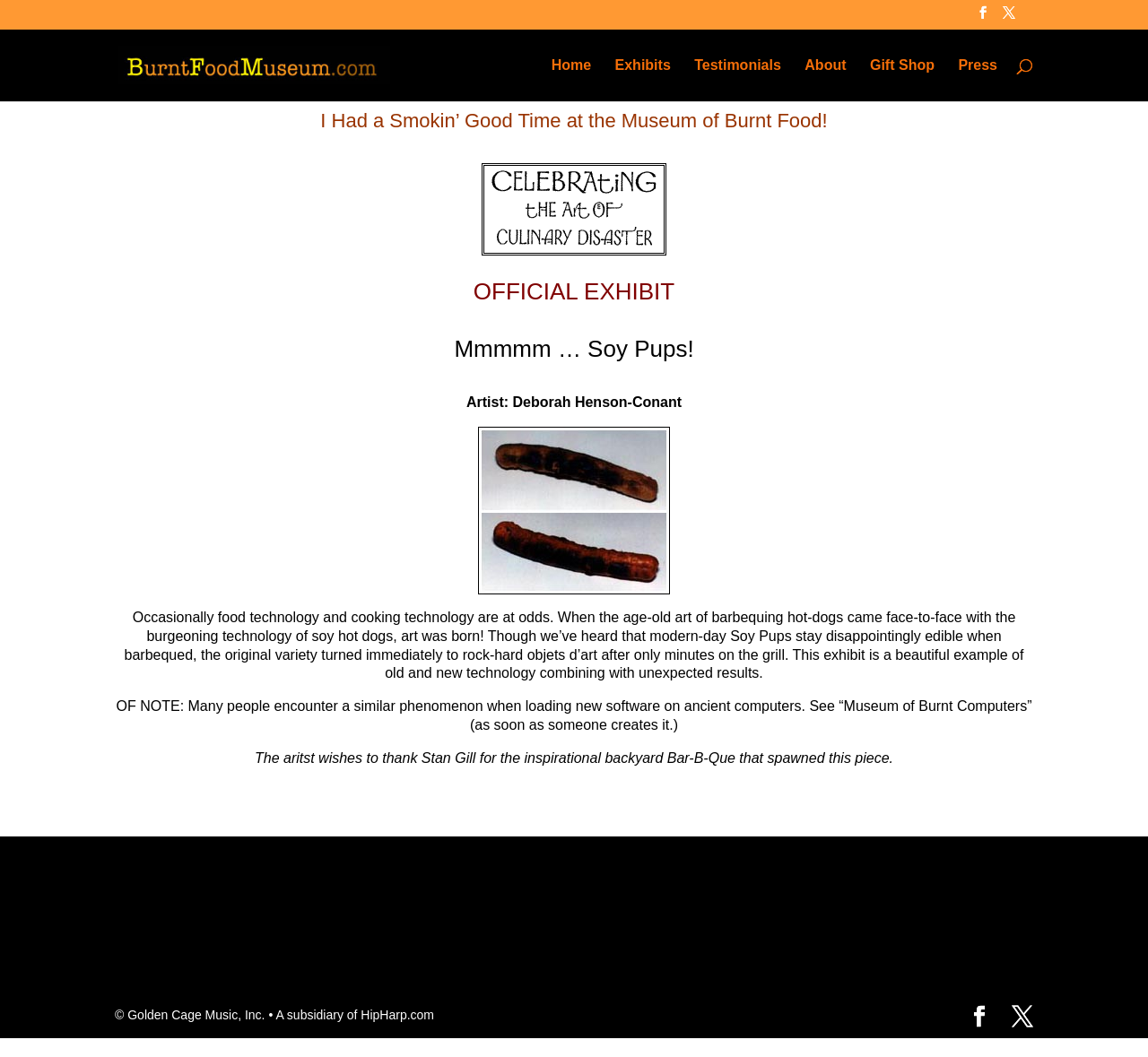Describe all the key features and sections of the webpage thoroughly.

The webpage is about the Burnt Food Museum, with a specific exhibit featuring "Mmmmm … Soy Pups!" by artist Deborah Henson-Conant. At the top, there are several links, including "Burnt Food Museum" with an accompanying image, as well as links to "Home", "Exhibits", "Testimonials", "About", "Gift Shop", and "Press". 

A search bar is located near the top, spanning most of the width of the page. Below the search bar, there is a heading that reads "I Had a Smokin’ Good Time at the Museum of Burnt Food!". 

An image is positioned below the heading, followed by another heading that says "OFFICIAL EXHIBIT". The title of the exhibit, "Mmmmm … Soy Pups!", is displayed below. 

The artist's name, Deborah Henson-Conant, is mentioned, along with a description of the exhibit. The text explains how the art of barbequing hot dogs clashed with the technology of soy hot dogs, resulting in a unique piece of art. 

There is also a figure related to the exhibit, and additional text that notes a similar phenomenon can occur when loading new software on old computers. The artist thanks Stan Gill for the inspirational backyard Bar-B-Que that inspired the piece. 

At the bottom of the page, there is a copyright notice from Golden Cage Music, Inc., a subsidiary of HipHarp.com. Two social media links are also present at the bottom.